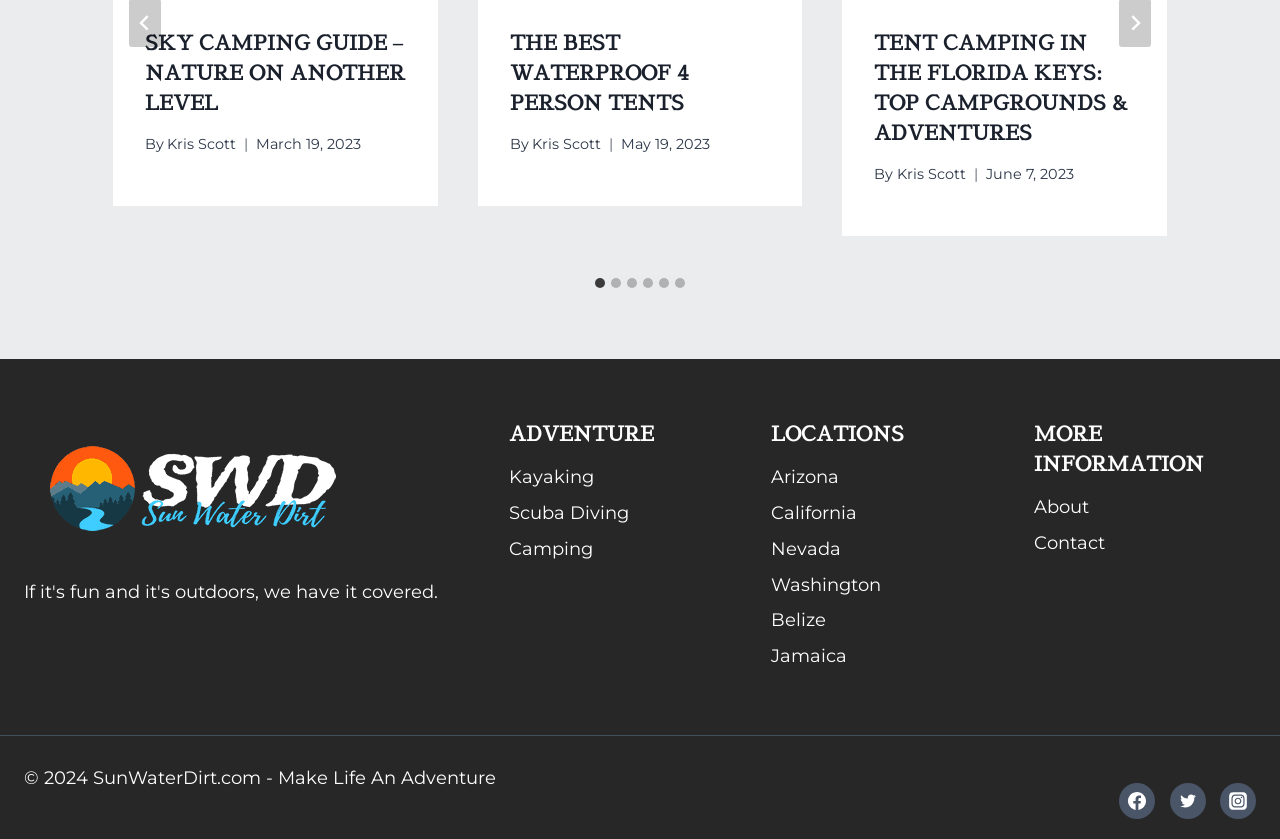Please find and report the bounding box coordinates of the element to click in order to perform the following action: "Check the copyright information". The coordinates should be expressed as four float numbers between 0 and 1, in the format [left, top, right, bottom].

[0.019, 0.914, 0.388, 0.94]